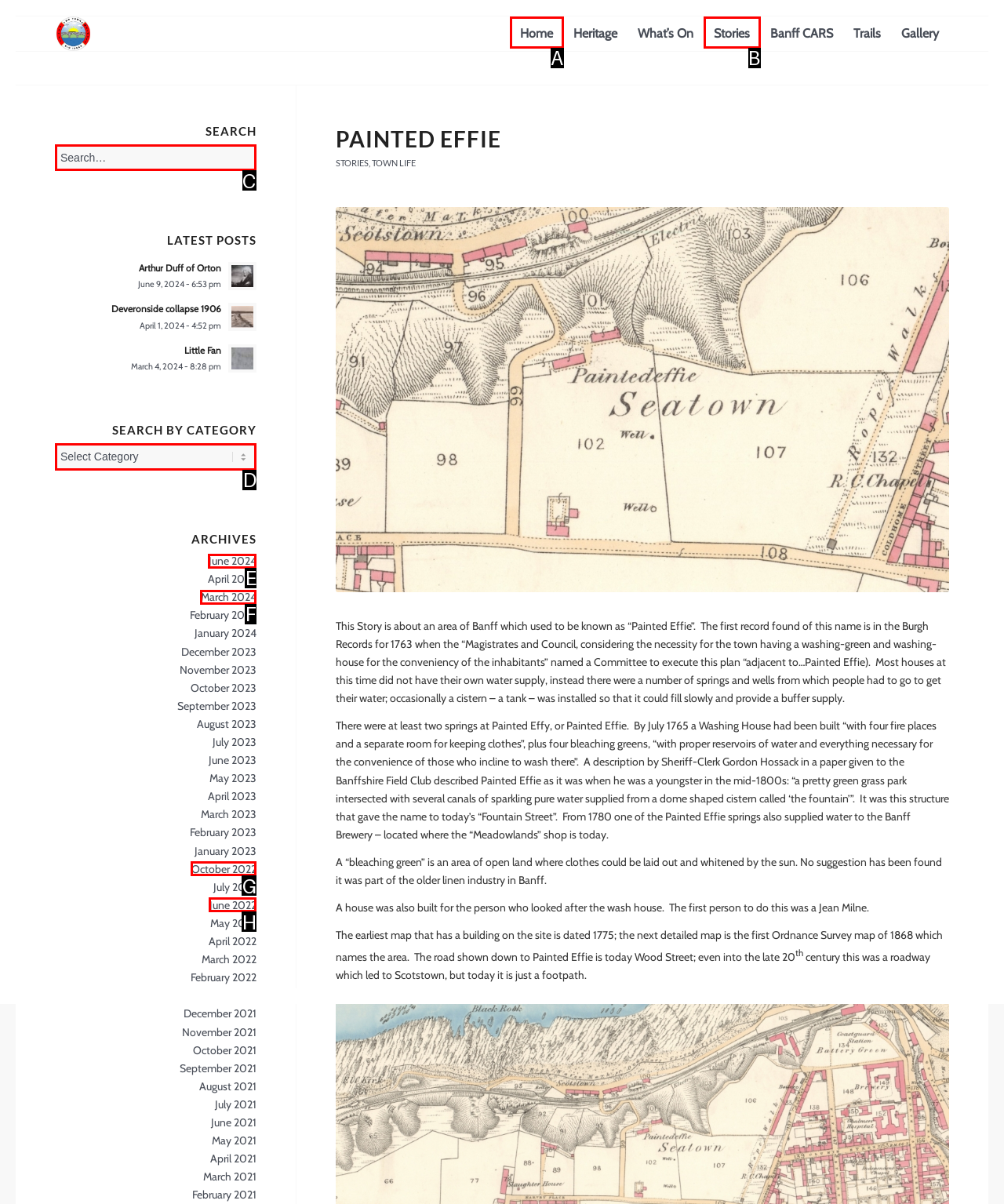Select the appropriate HTML element that needs to be clicked to execute the following task: Search for something. Respond with the letter of the option.

C